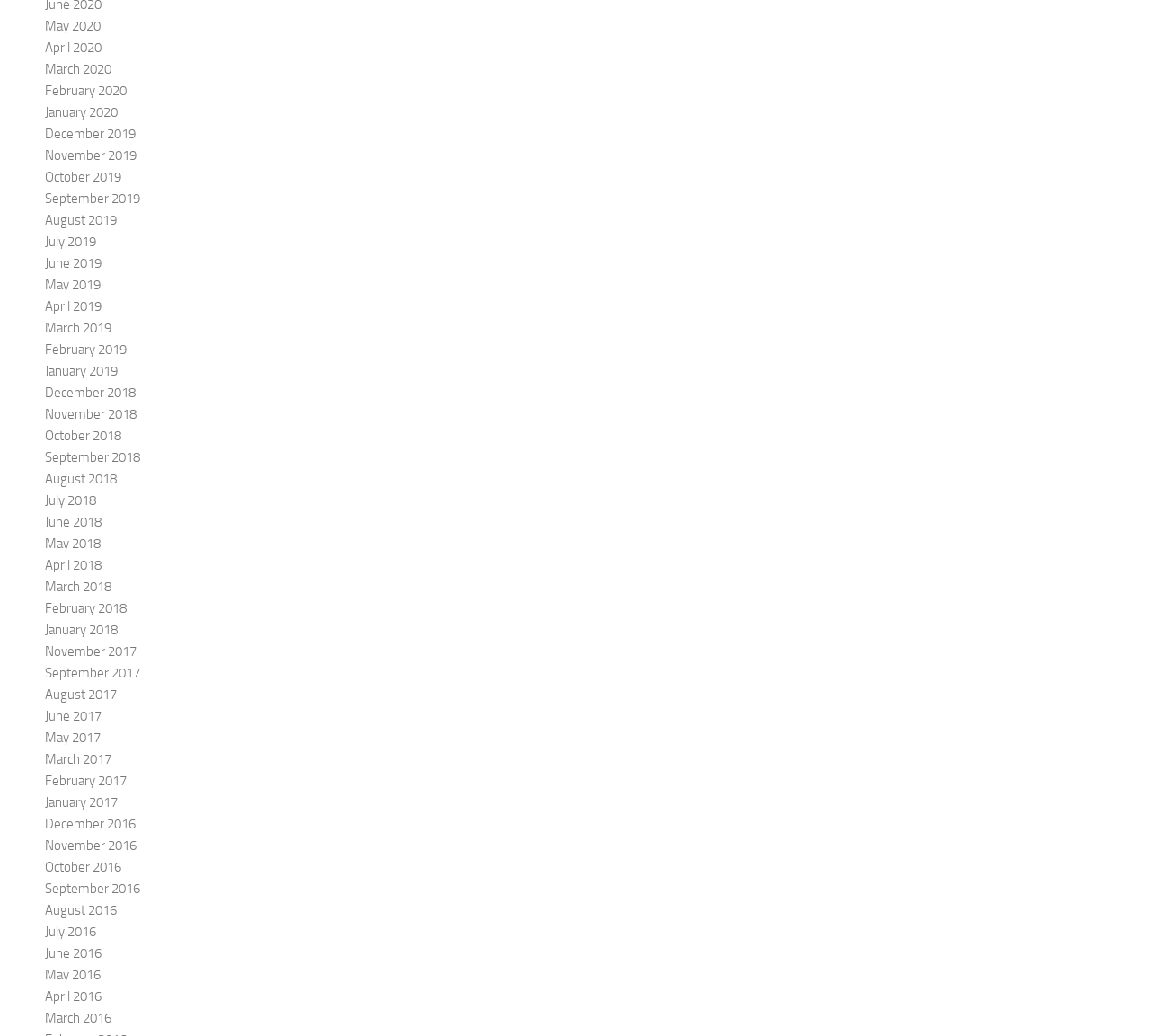Specify the bounding box coordinates of the area to click in order to follow the given instruction: "View May 2020."

[0.039, 0.017, 0.088, 0.033]